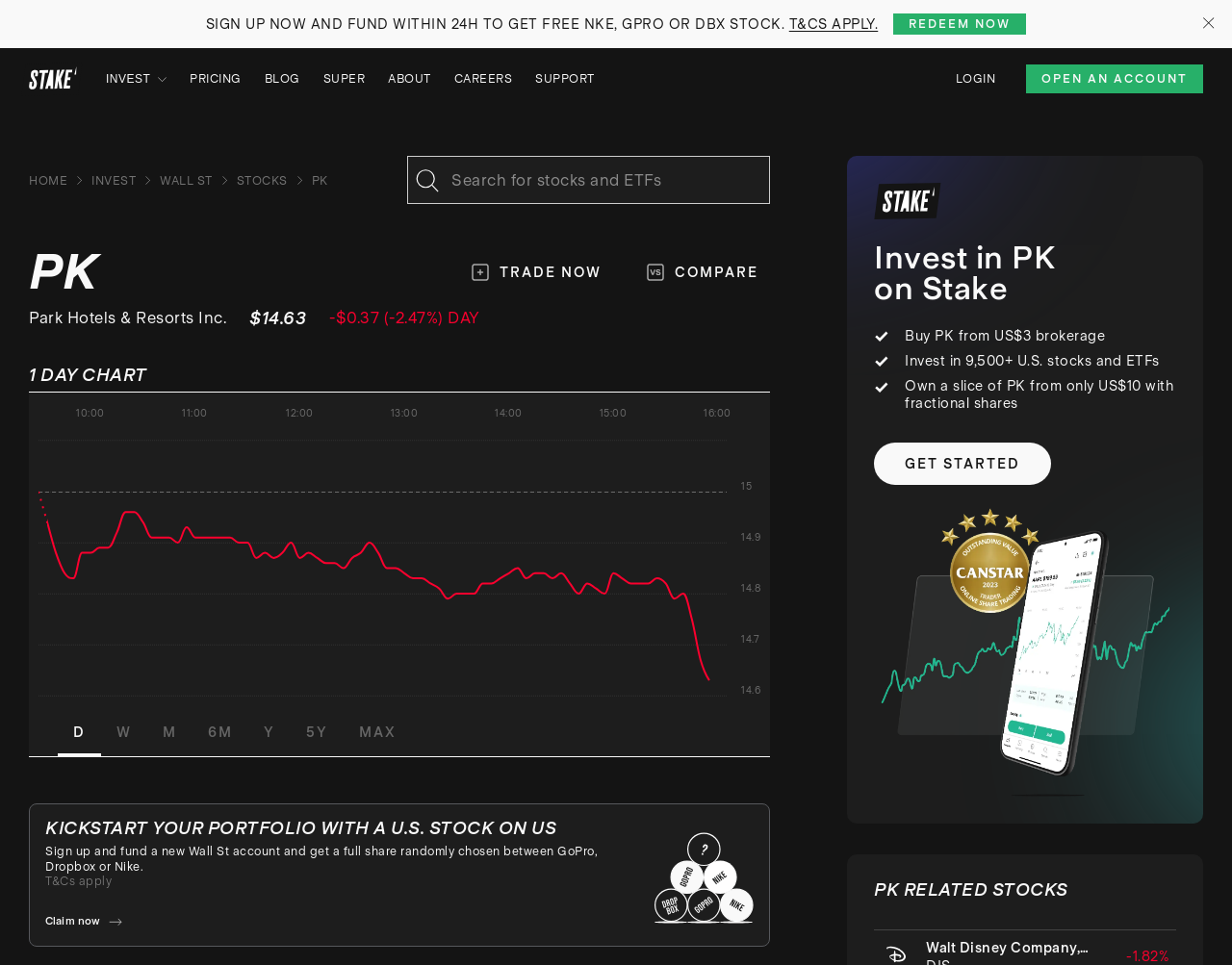Analyze the image and answer the question with as much detail as possible: 
What is the brokerage fee for buying PK on Stake?

I found the brokerage fee for buying PK on Stake by looking at the StaticText element with the text 'Buy PK from US$3 brokerage' which is located in the 'Invest in PK on Stake' section.